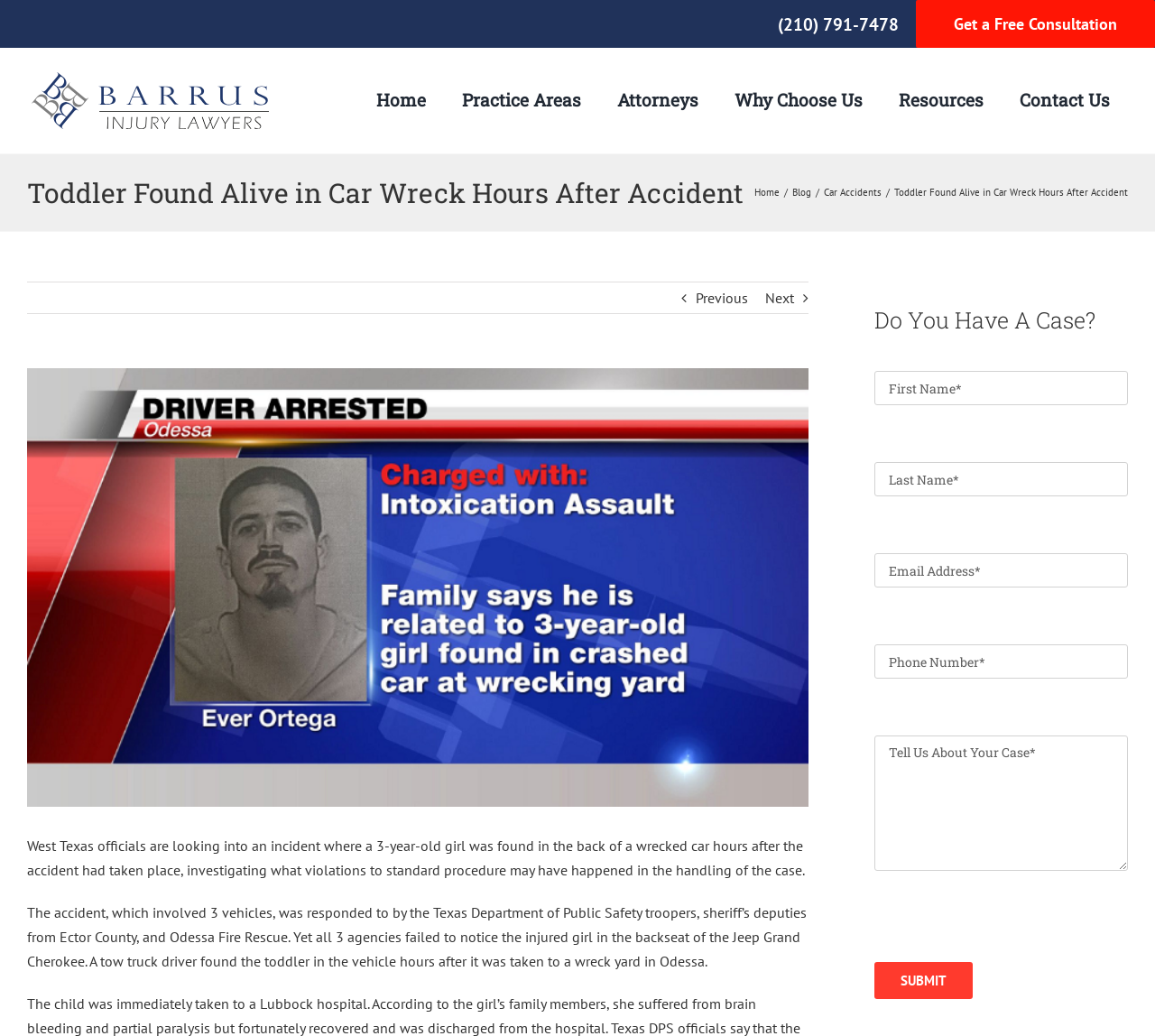Provide a short answer using a single word or phrase for the following question: 
What is the phone number of Barrus Injury Lawyers?

(210) 791-7478